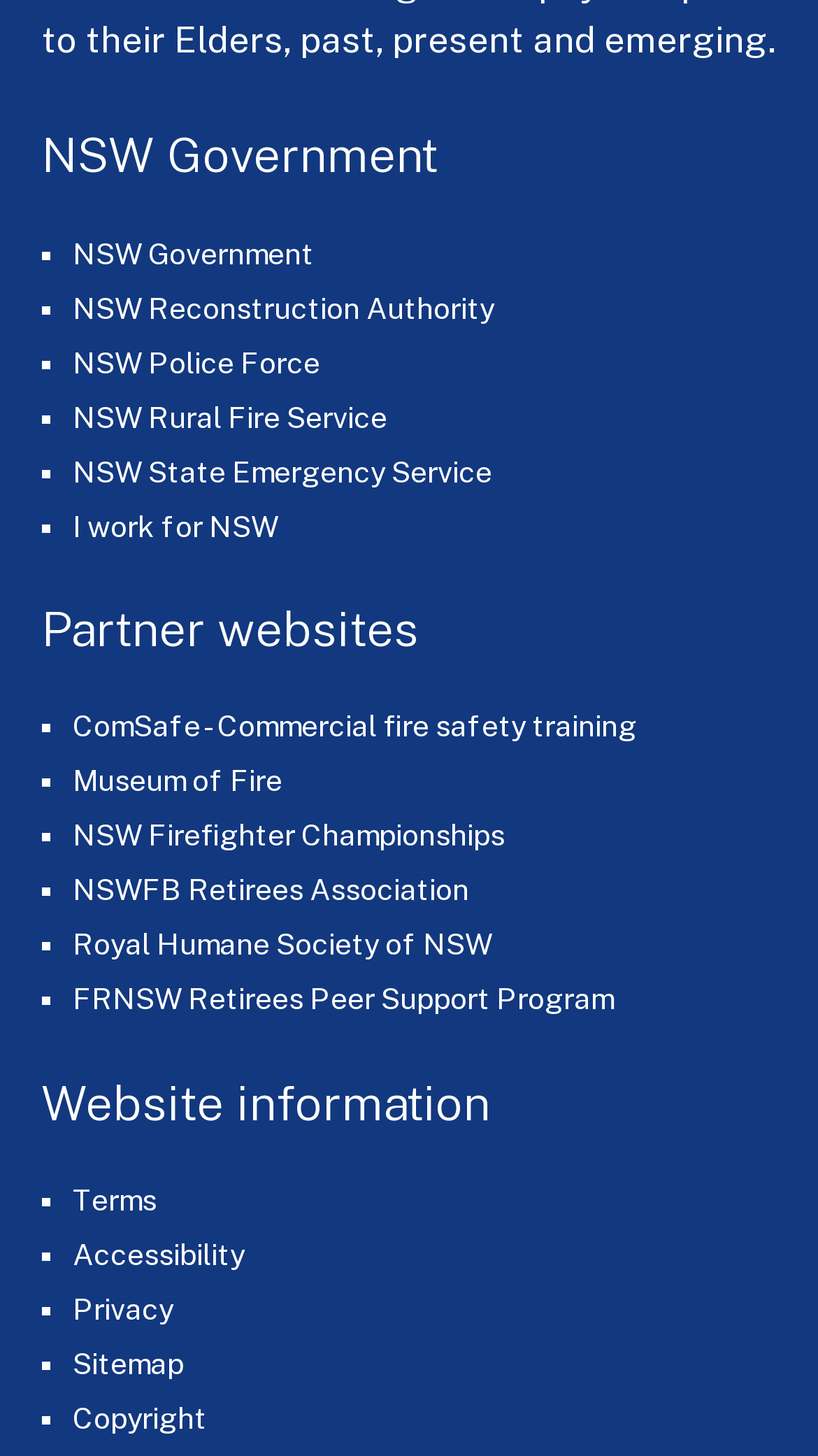Specify the bounding box coordinates of the element's region that should be clicked to achieve the following instruction: "View Terms of website". The bounding box coordinates consist of four float numbers between 0 and 1, in the format [left, top, right, bottom].

[0.088, 0.813, 0.191, 0.836]